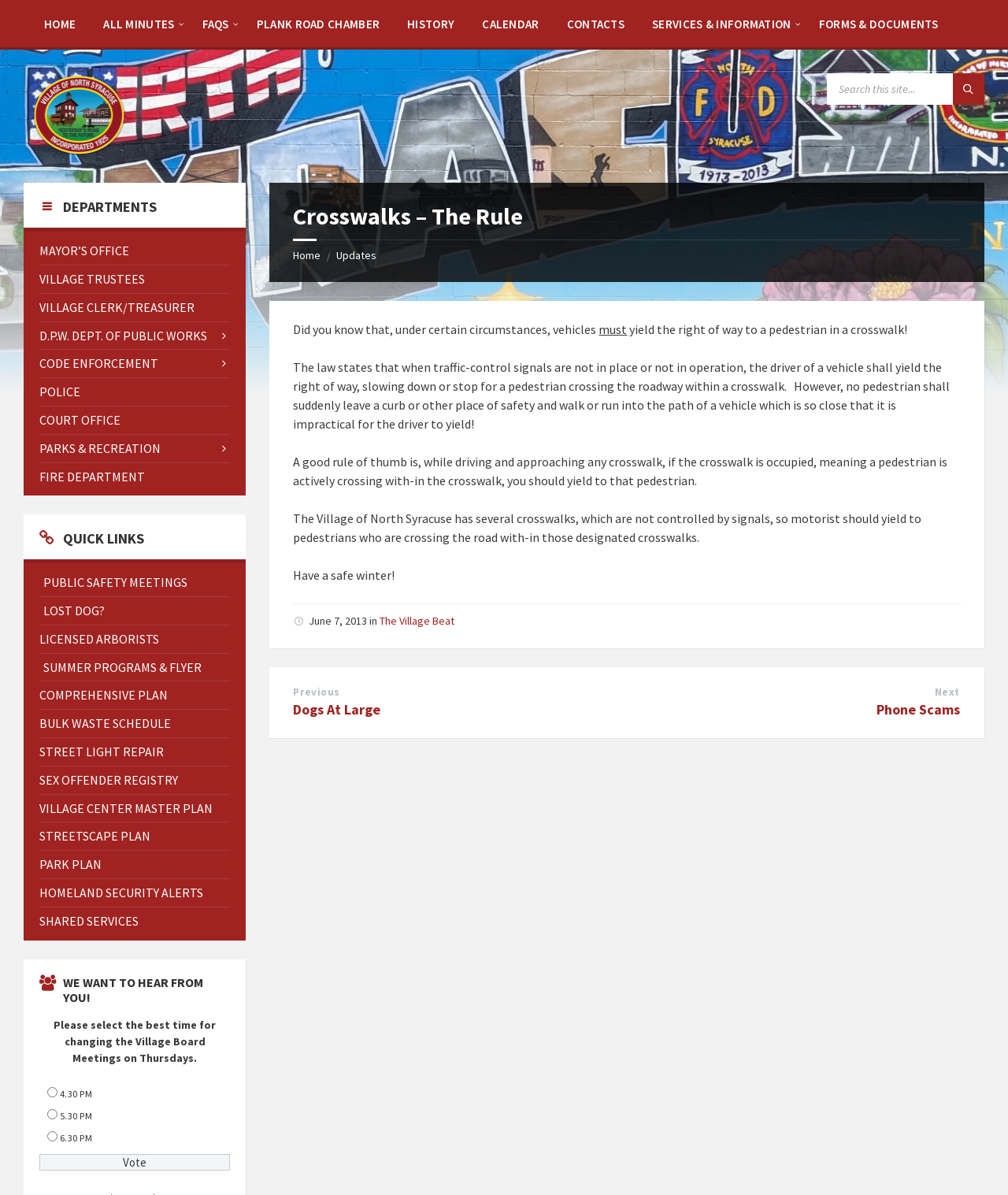Locate the bounding box coordinates of the area where you should click to accomplish the instruction: "Click the 'HOME' menu item".

[0.031, 0.007, 0.088, 0.033]